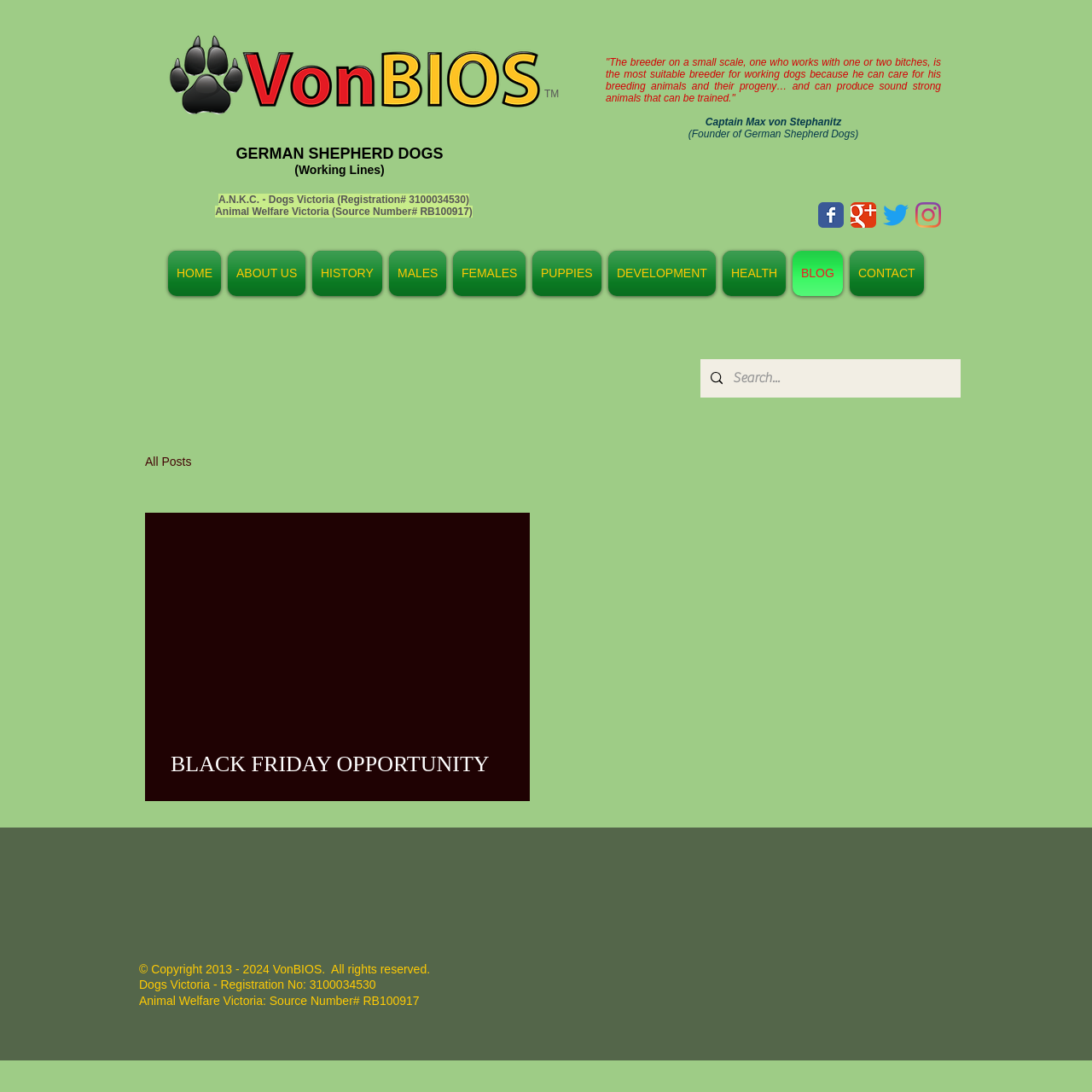Please specify the bounding box coordinates in the format (top-left x, top-left y, bottom-right x, bottom-right y), with all values as floating point numbers between 0 and 1. Identify the bounding box of the UI element described by: CONTACT

[0.775, 0.23, 0.849, 0.271]